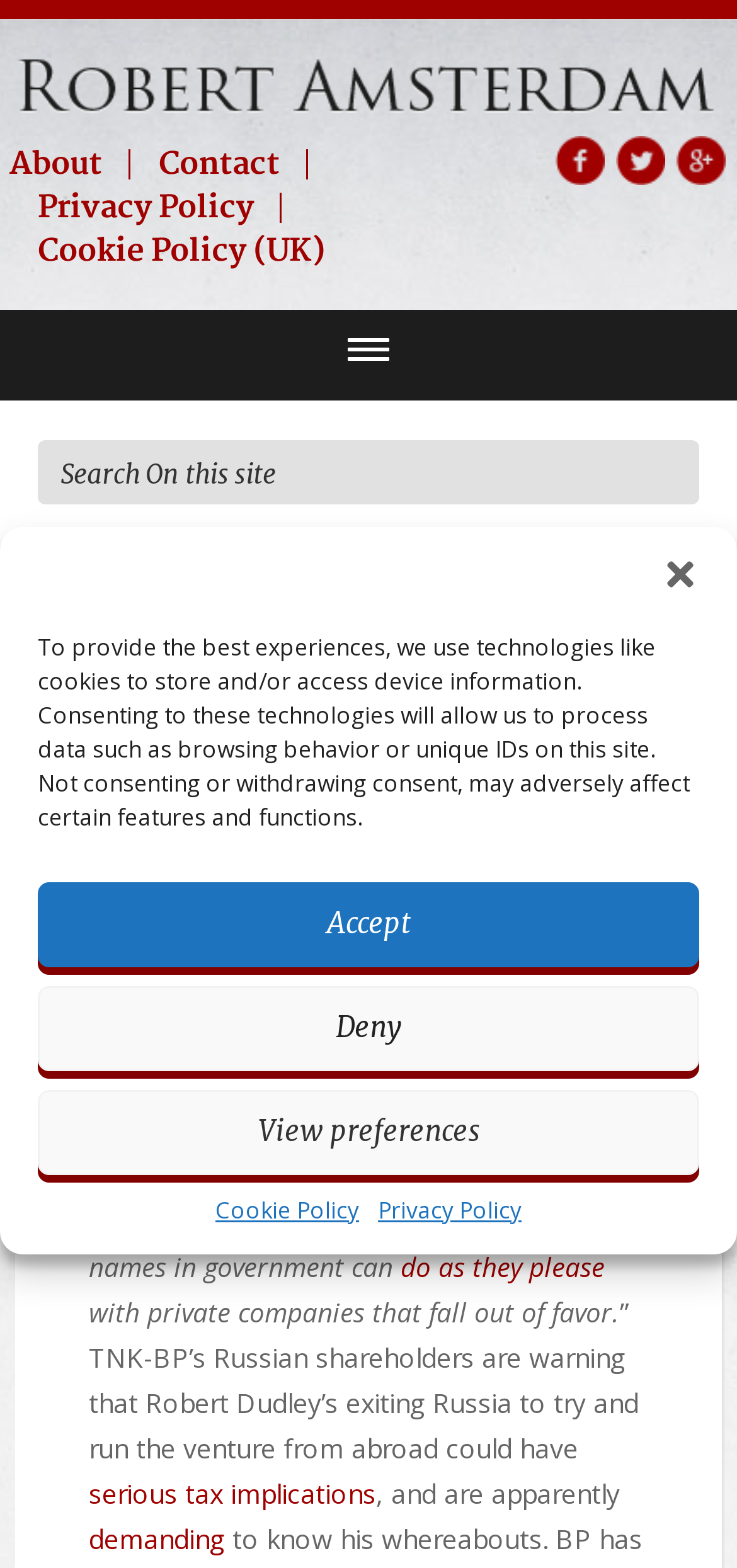Please locate the bounding box coordinates of the element that needs to be clicked to achieve the following instruction: "Read more about Alzheimer's disease". The coordinates should be four float numbers between 0 and 1, i.e., [left, top, right, bottom].

None